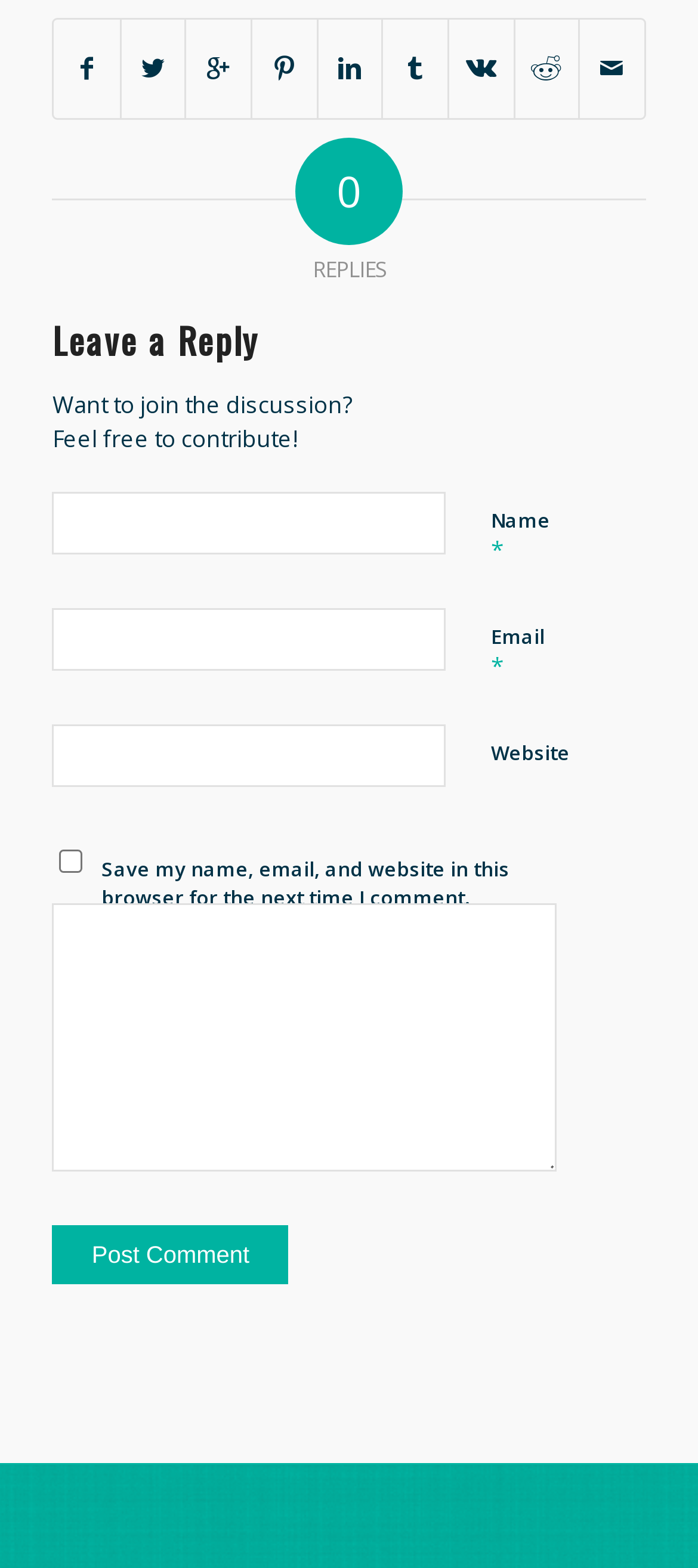Identify the bounding box coordinates of the region that should be clicked to execute the following instruction: "Post your comment".

[0.075, 0.781, 0.414, 0.819]